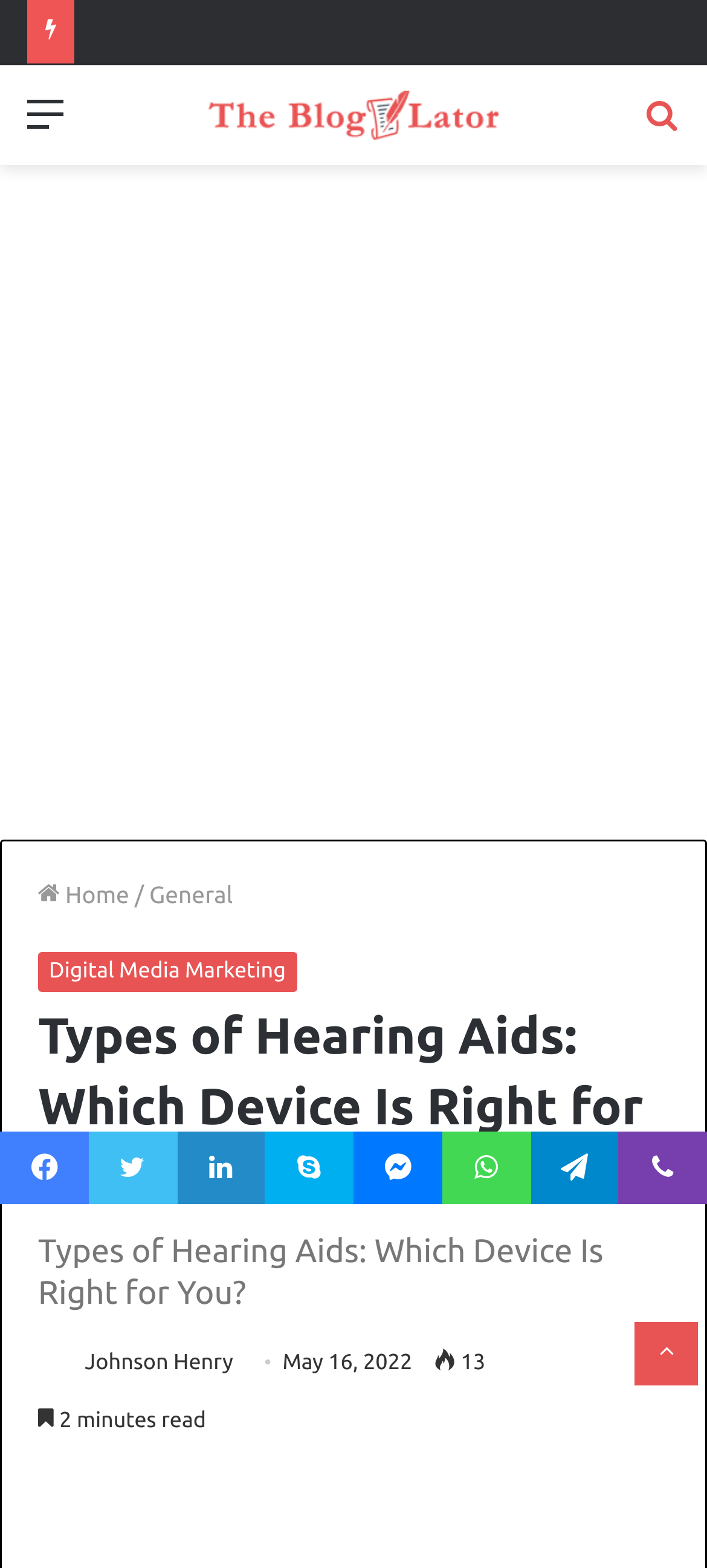Refer to the screenshot and give an in-depth answer to this question: What social media platforms are available for sharing?

I found the social media platforms by looking at the links at the bottom of the webpage, which are represented by icons and have corresponding text labels.